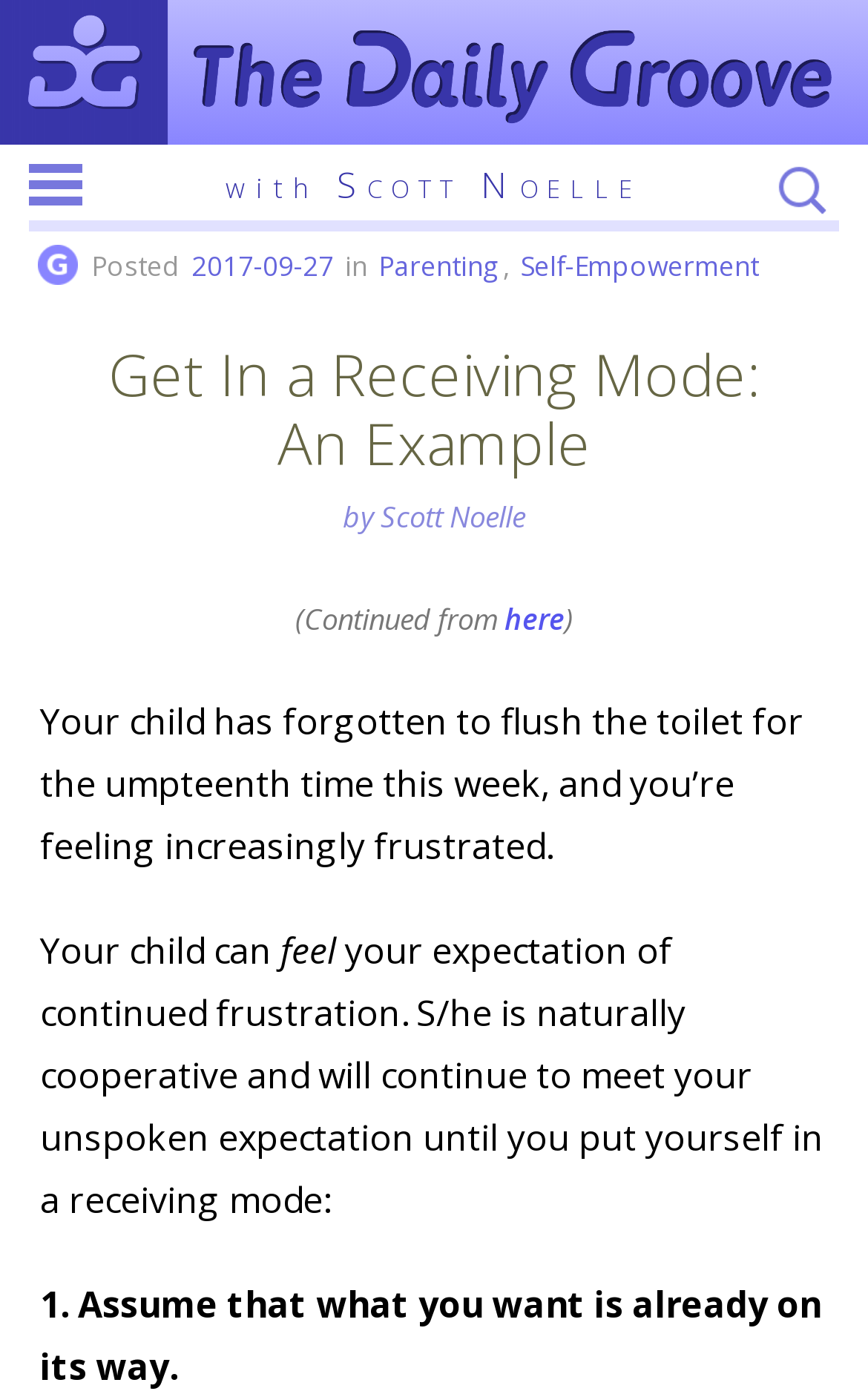Please provide the bounding box coordinates in the format (top-left x, top-left y, bottom-right x, bottom-right y). Remember, all values are floating point numbers between 0 and 1. What is the bounding box coordinate of the region described as: by Scott Noelle

[0.395, 0.357, 0.605, 0.385]